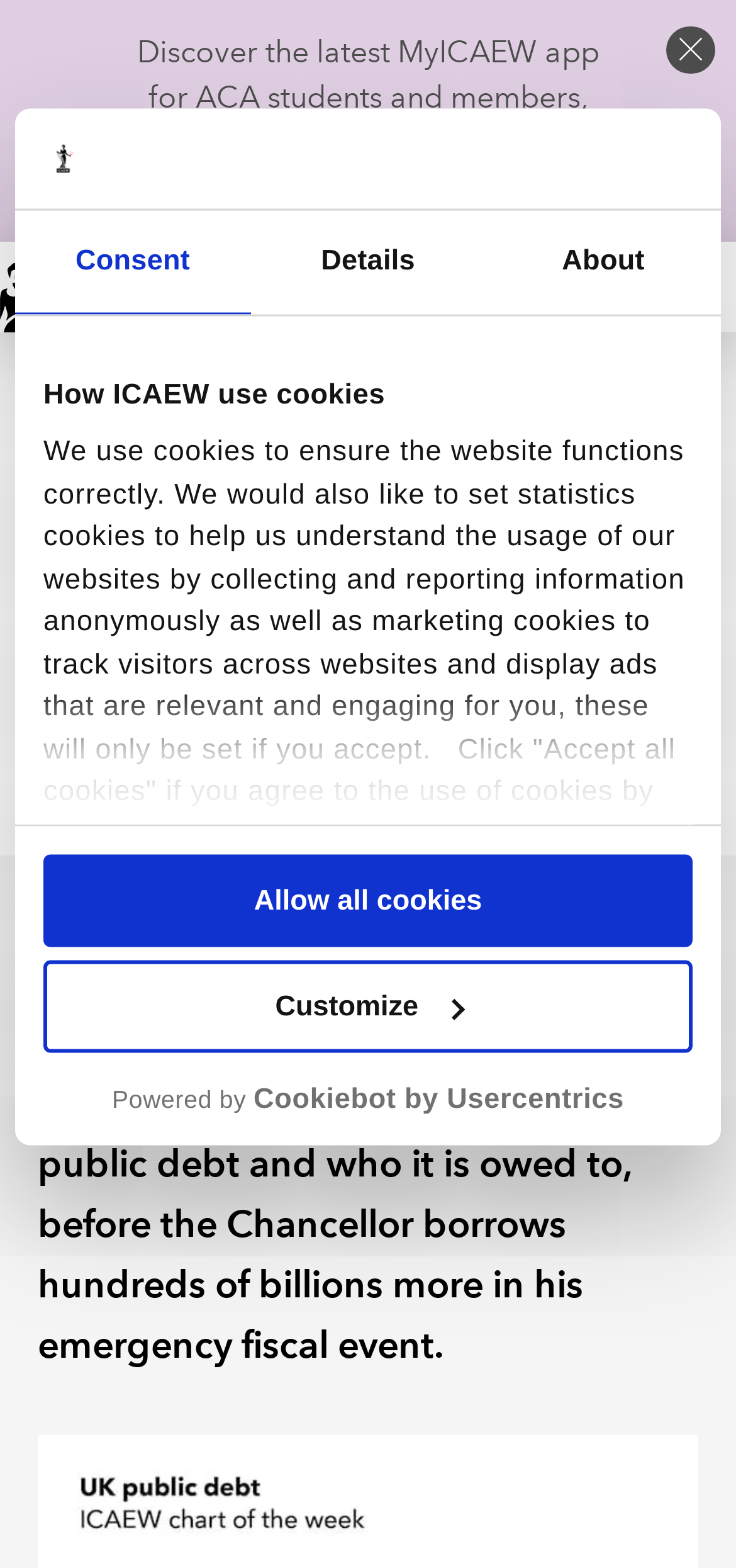Identify the bounding box coordinates for the region of the element that should be clicked to carry out the instruction: "Click the 'Twitter' link". The bounding box coordinates should be four float numbers between 0 and 1, i.e., [left, top, right, bottom].

[0.051, 0.627, 0.113, 0.656]